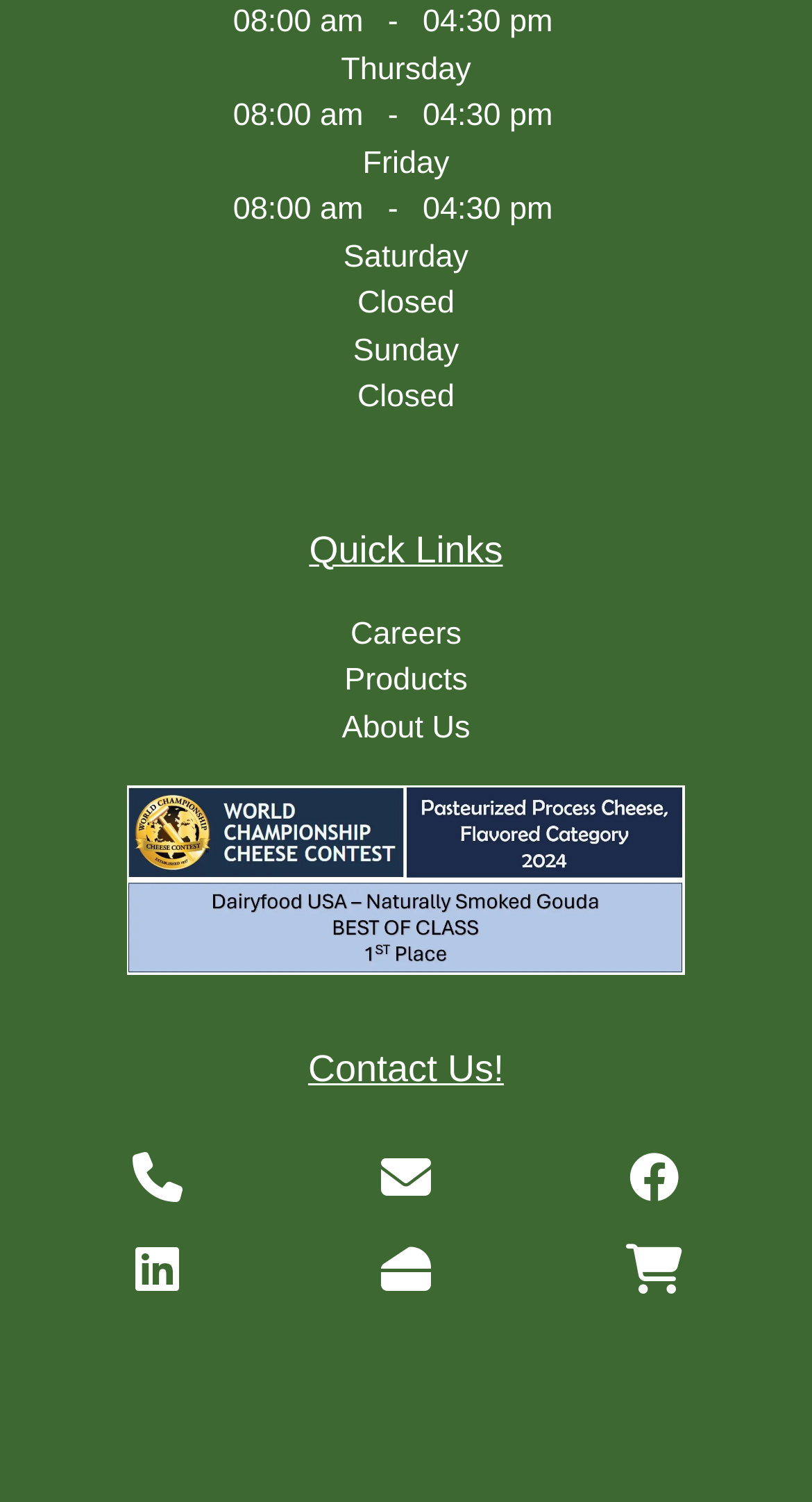Answer this question using a single word or a brief phrase:
How many social media links are available?

4